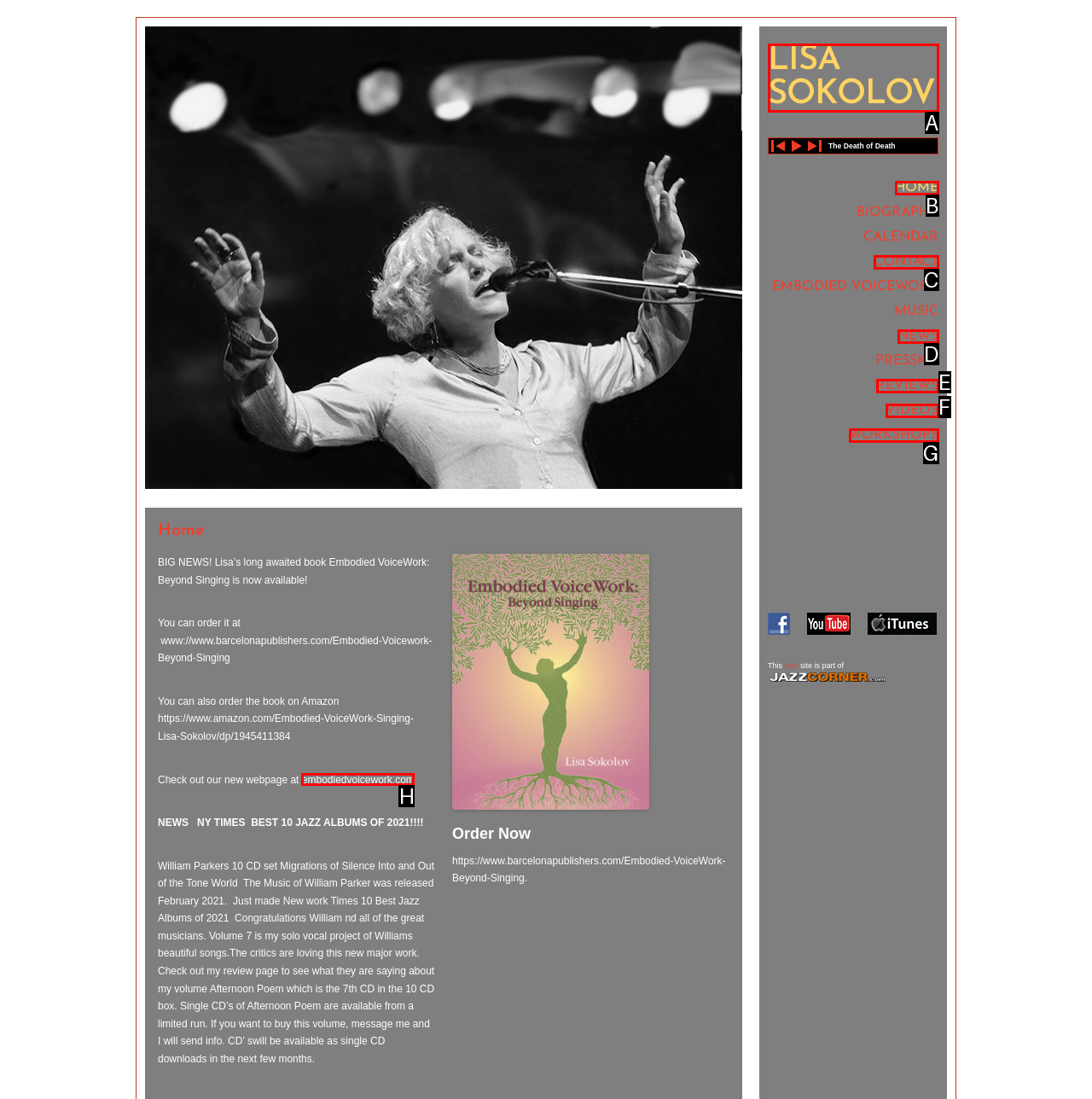Please determine which option aligns with the description: Videos. Respond with the option’s letter directly from the available choices.

F